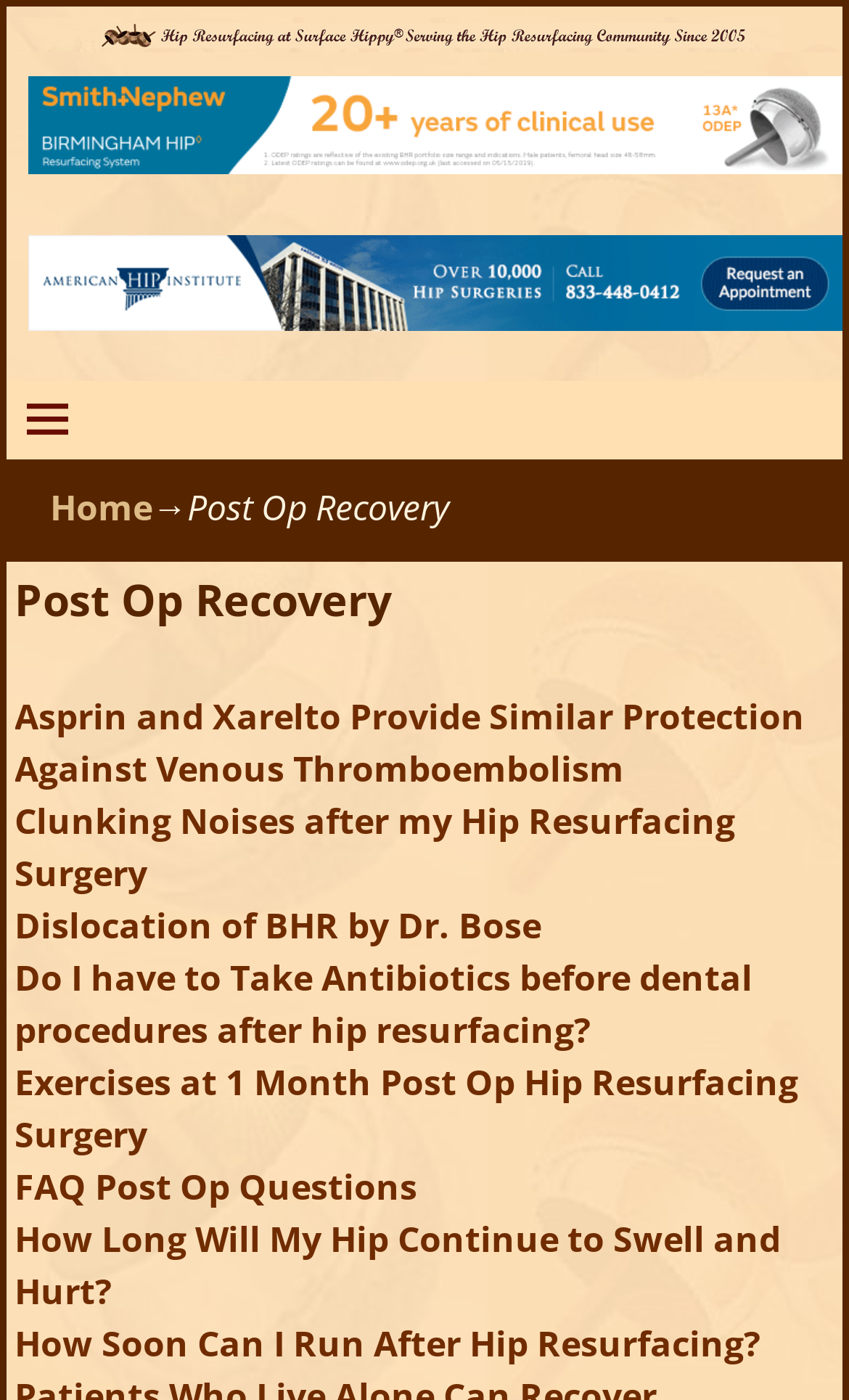Determine the main headline of the webpage and provide its text.

Post Op Recovery